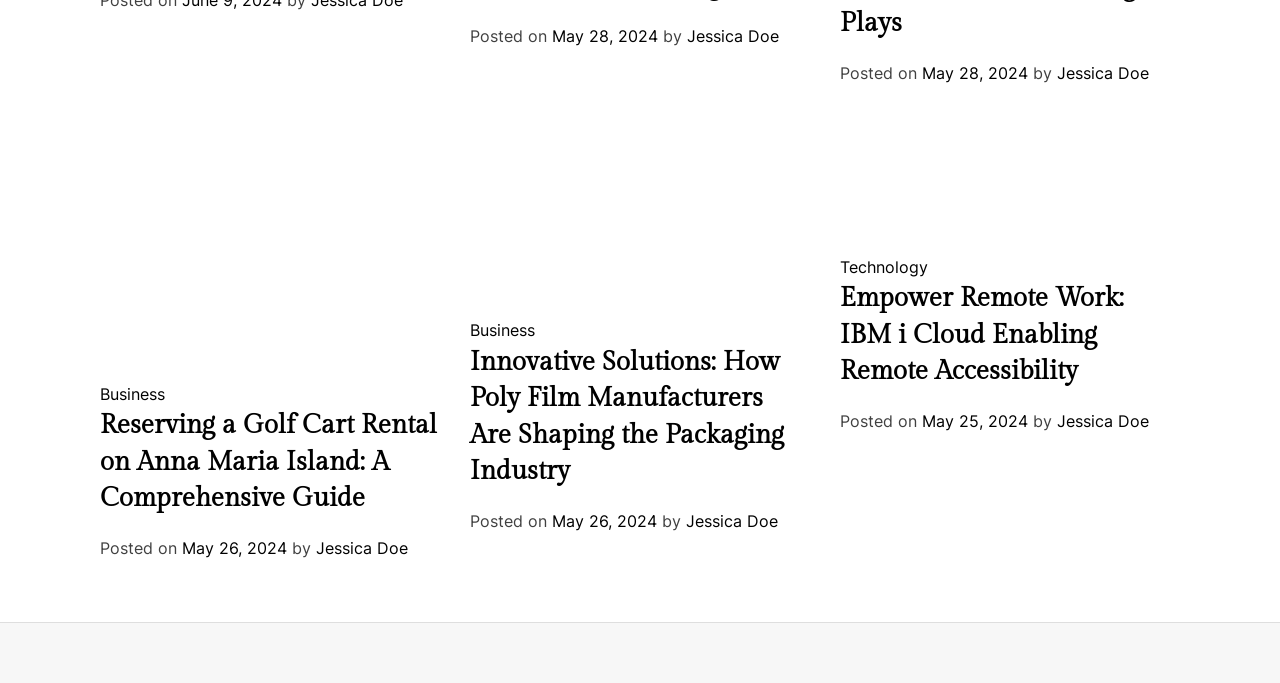Please specify the bounding box coordinates in the format (top-left x, top-left y, bottom-right x, bottom-right y), with all values as floating point numbers between 0 and 1. Identify the bounding box of the UI element described by: Jessica Doe

[0.537, 0.039, 0.609, 0.068]